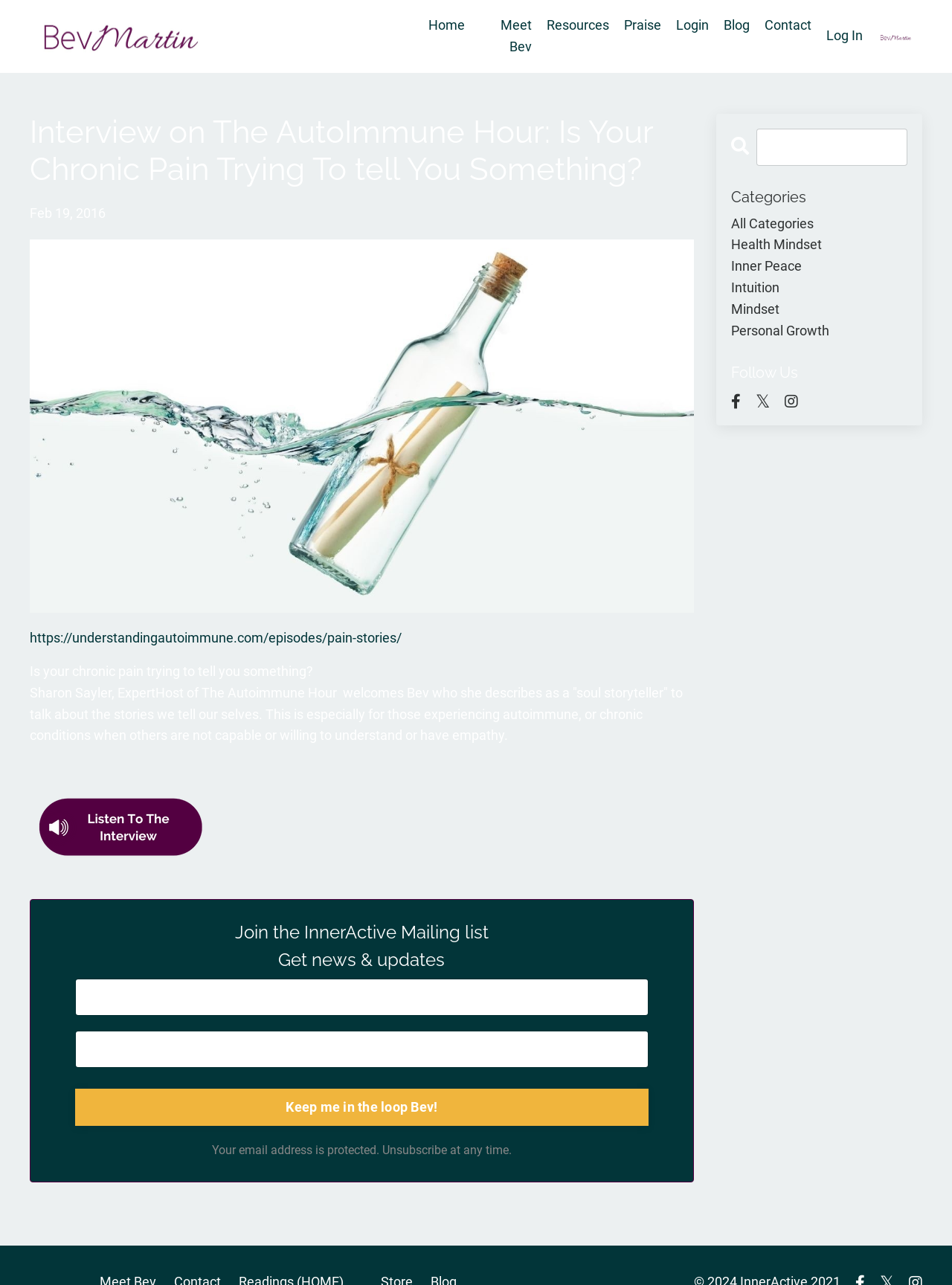Determine the bounding box coordinates (top-left x, top-left y, bottom-right x, bottom-right y) of the UI element described in the following text: Blog

[0.76, 0.012, 0.788, 0.045]